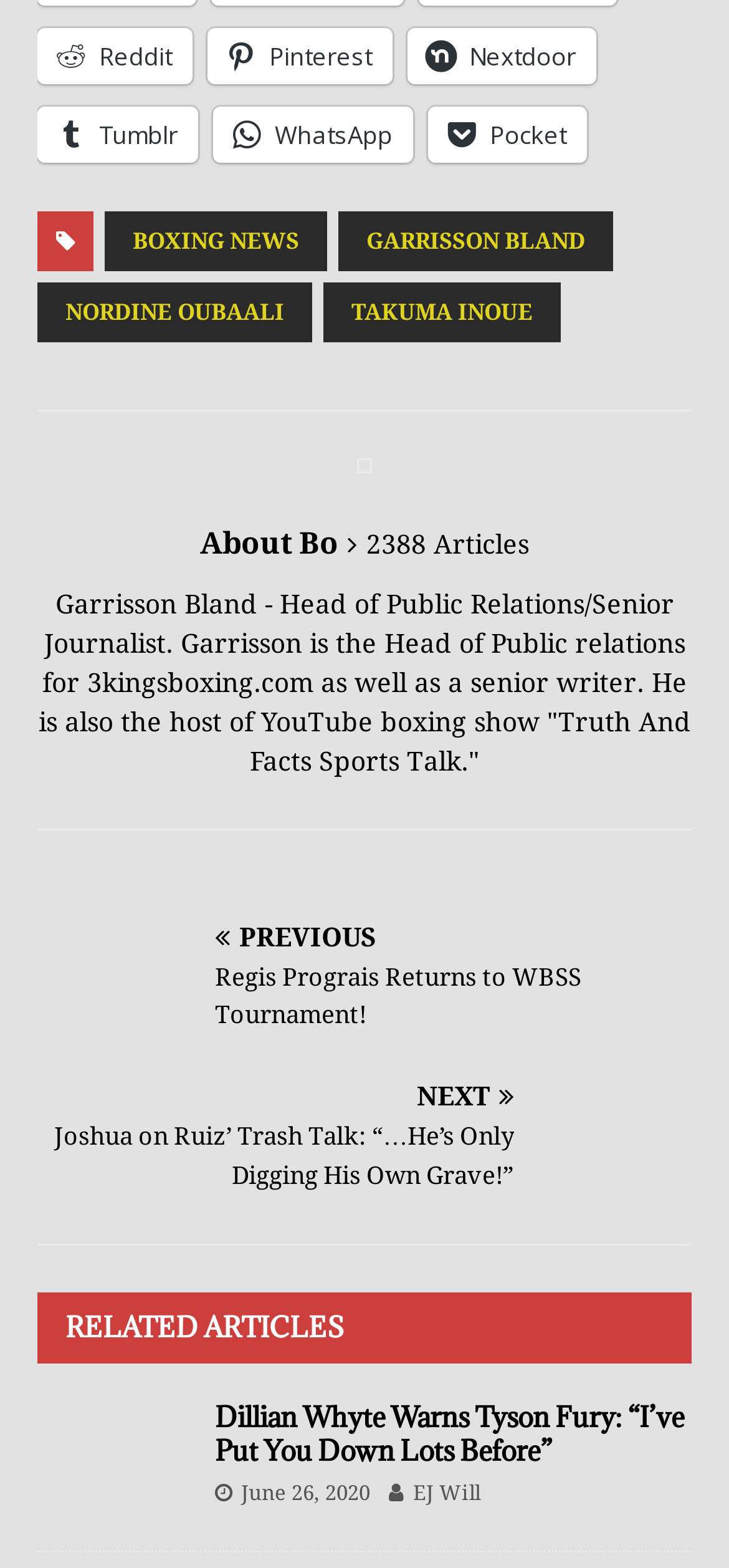What is the name of the senior journalist and host of YouTube boxing show?
Based on the image, please offer an in-depth response to the question.

I read the text about the senior journalist and host of YouTube boxing show and found that his name is Garrisson Bland, who is also the Head of Public Relations.